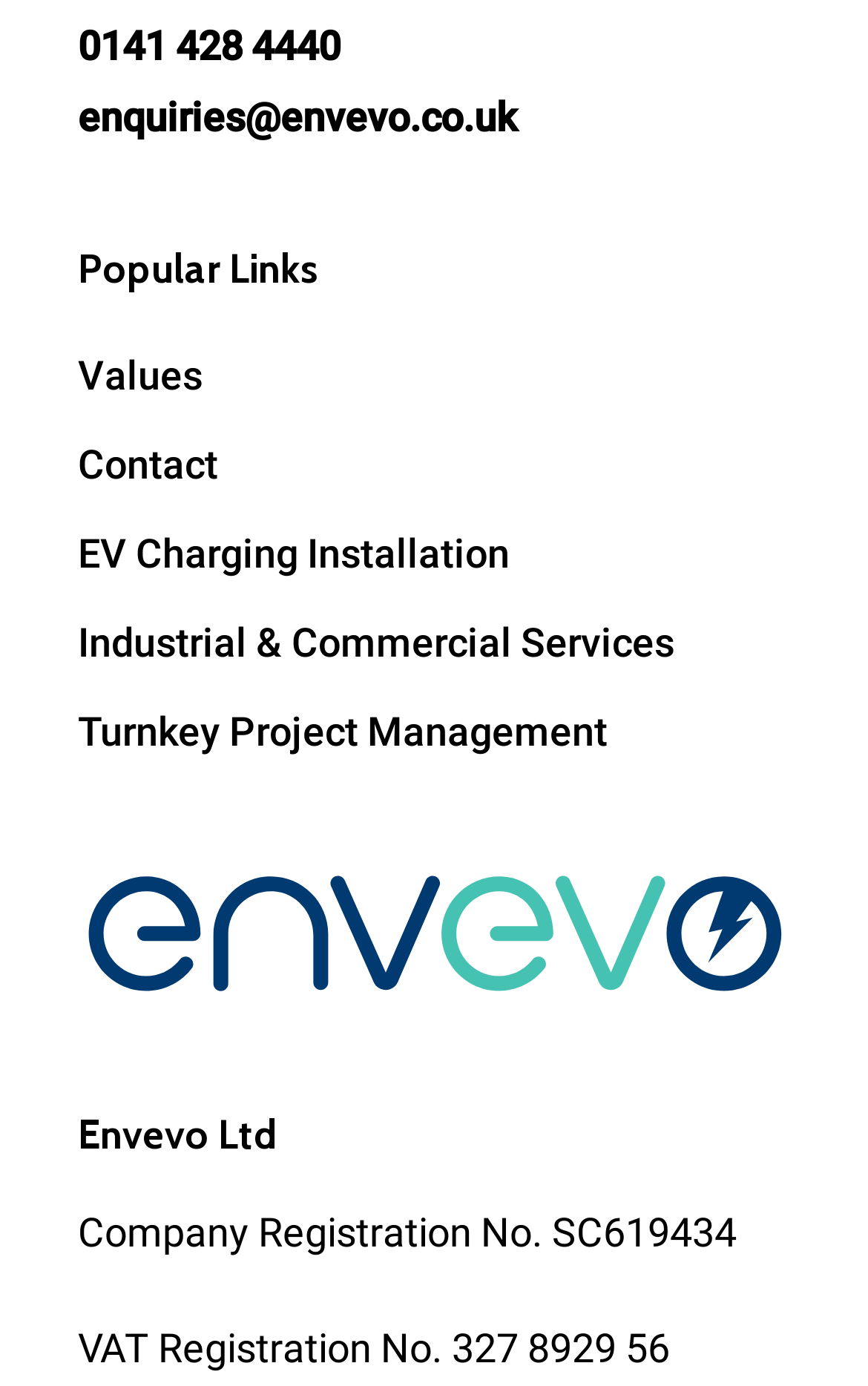What is the VAT registration number?
Please use the visual content to give a single word or phrase answer.

327 8929 56